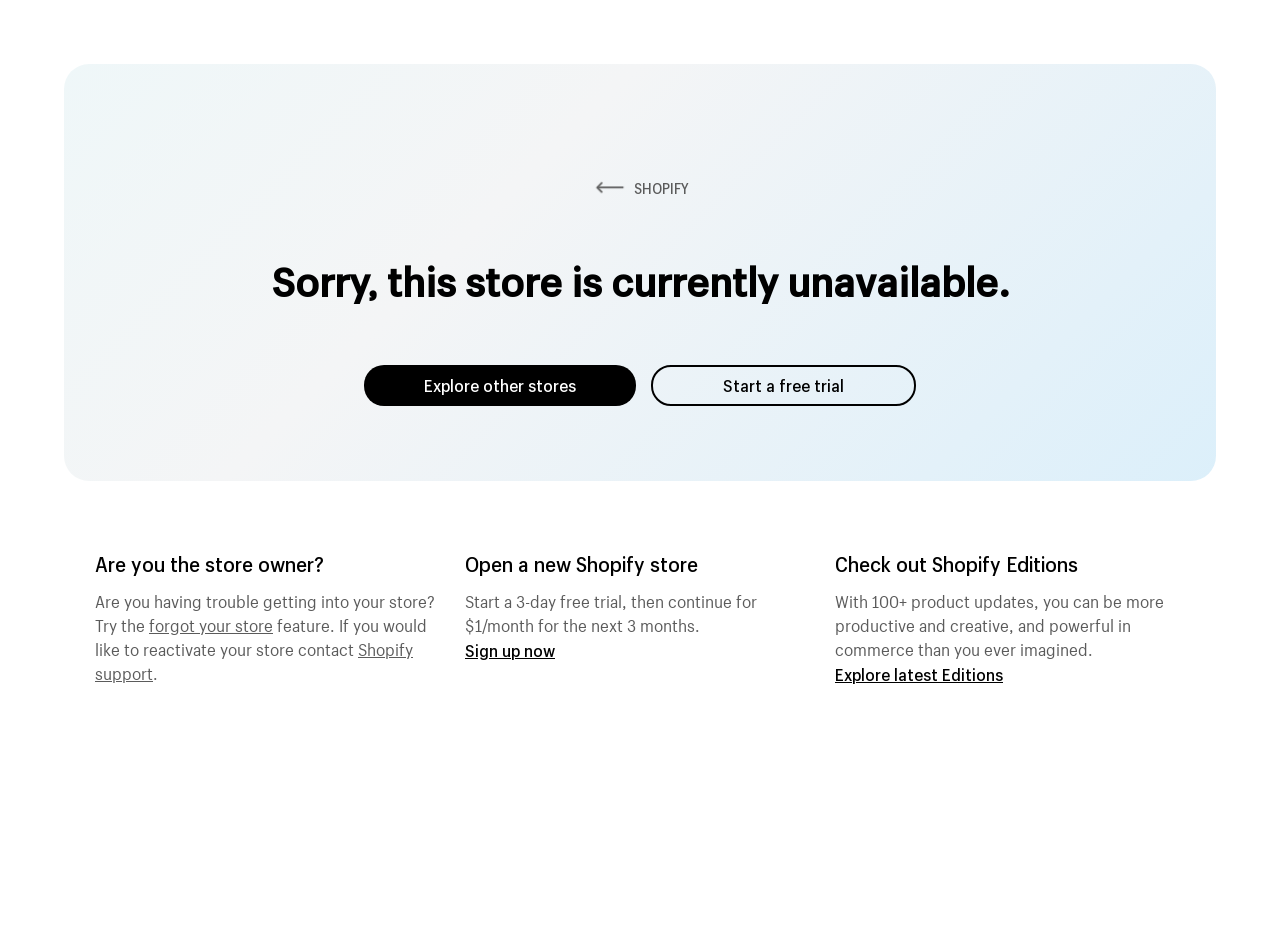Extract the main headline from the webpage and generate its text.

Sorry, this store is currently unavailable.